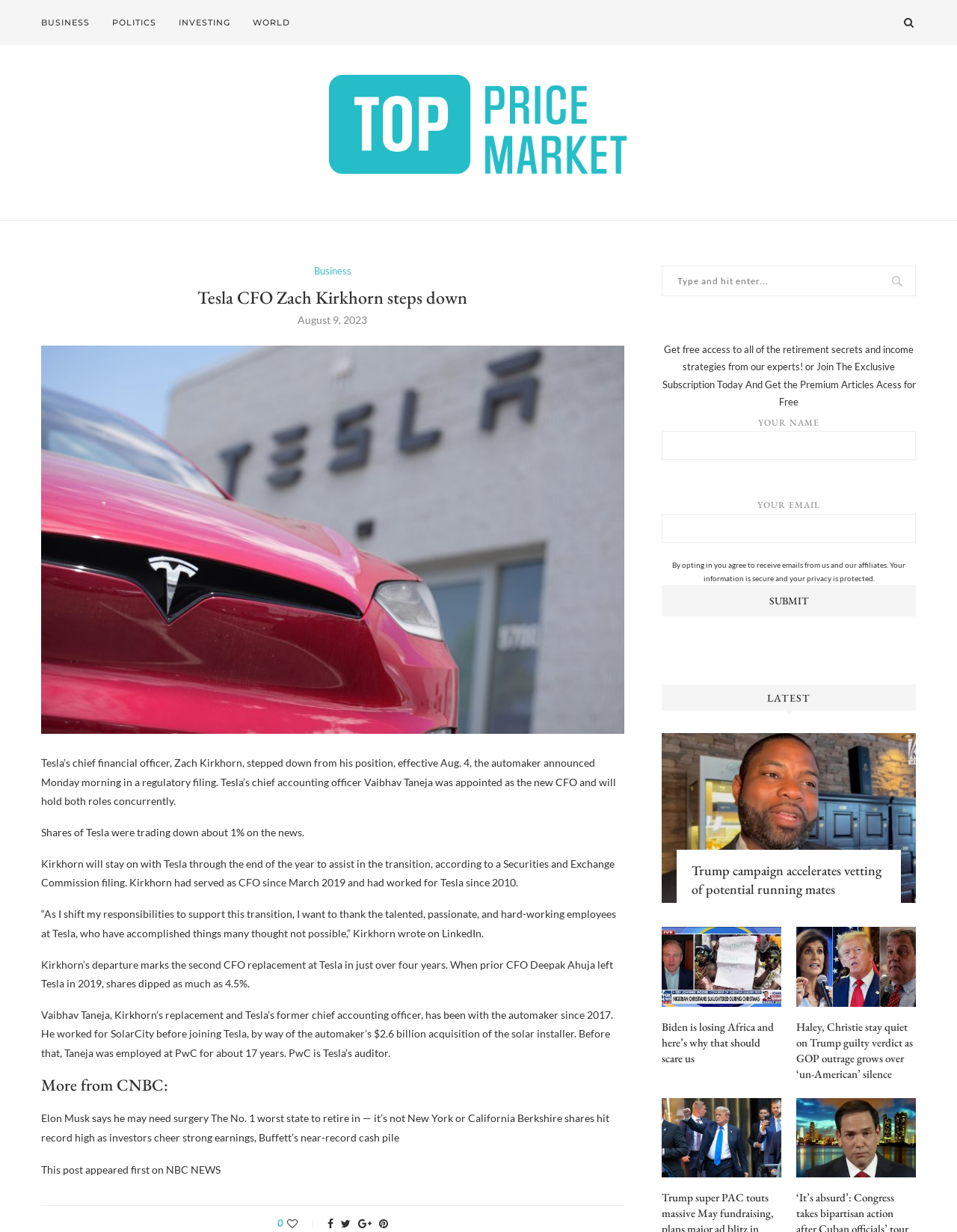Provide the bounding box coordinates of the HTML element described as: "name="s" placeholder="Type and hit enter..."". The bounding box coordinates should be four float numbers between 0 and 1, i.e., [left, top, right, bottom].

[0.691, 0.216, 0.957, 0.24]